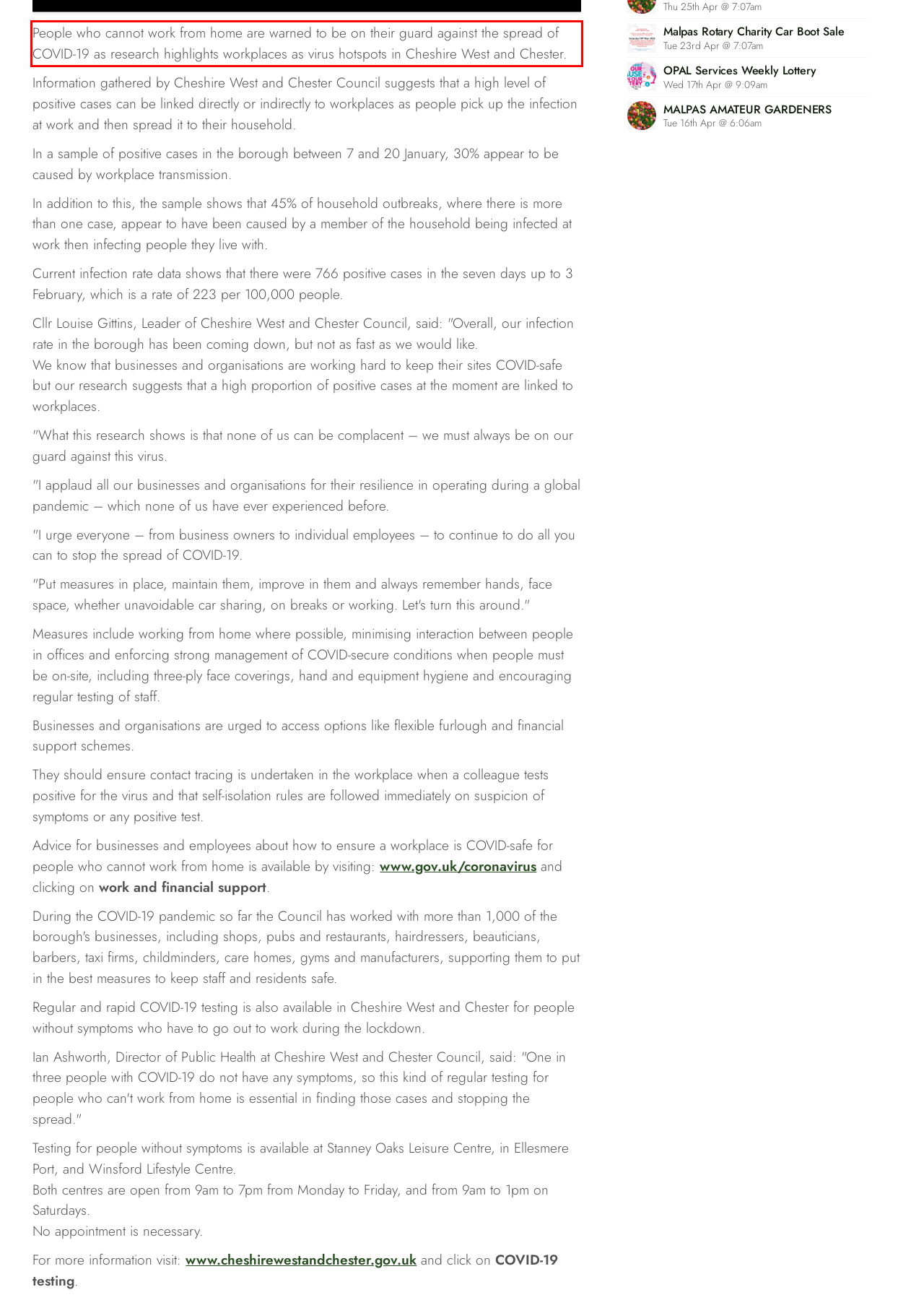Please examine the webpage screenshot and extract the text within the red bounding box using OCR.

People who cannot work from home are warned to be on their guard against the spread of COVID-19 as research highlights workplaces as virus hotspots in Cheshire West and Chester.